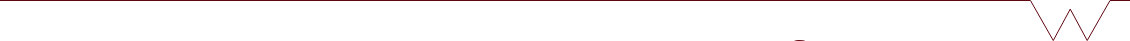Reply to the question with a brief word or phrase: What is the academic focus of the centre?

Historical manuscripts and writing practices